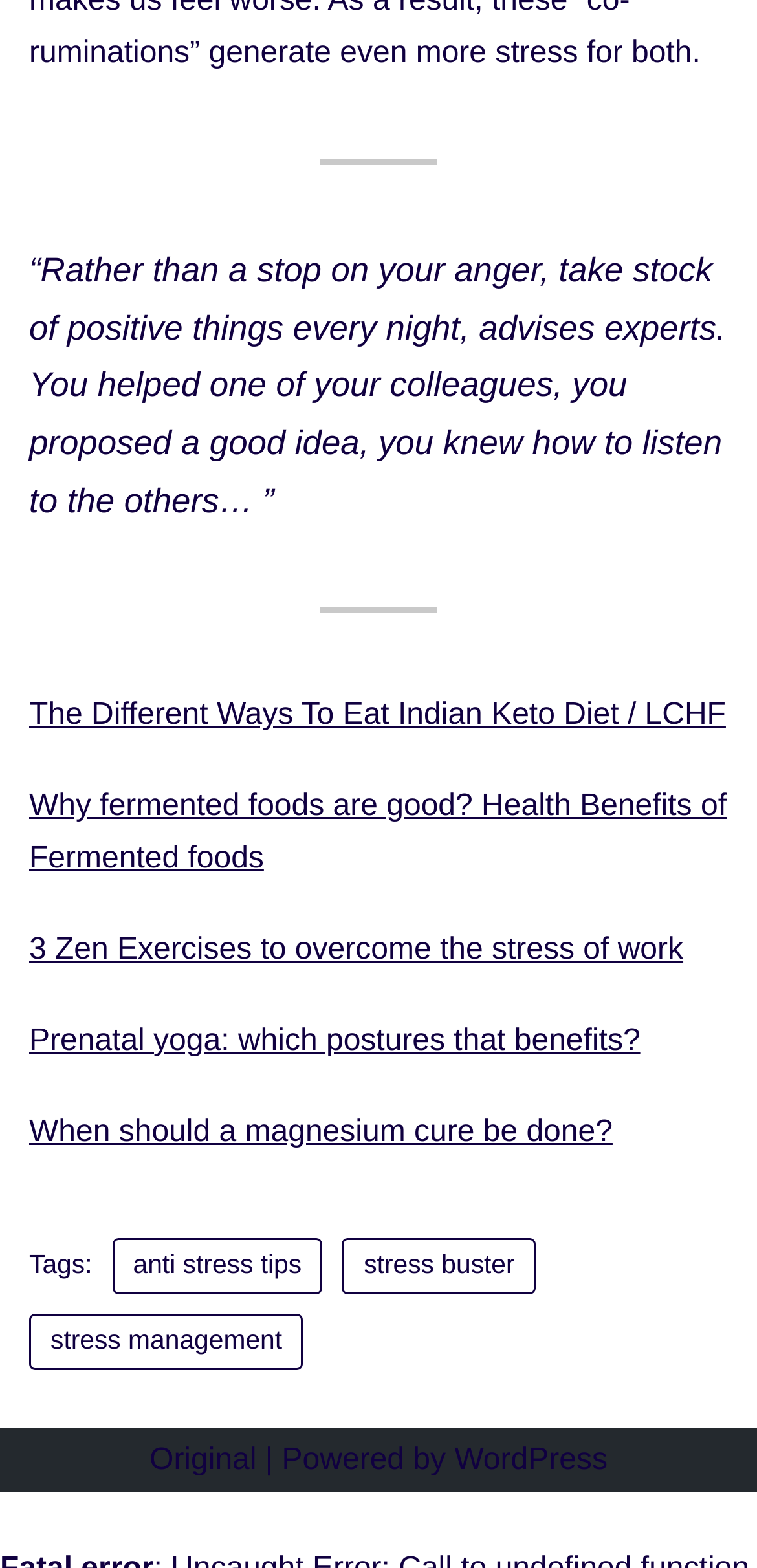Identify the bounding box coordinates of the HTML element based on this description: "WordPress".

[0.6, 0.936, 0.803, 0.958]